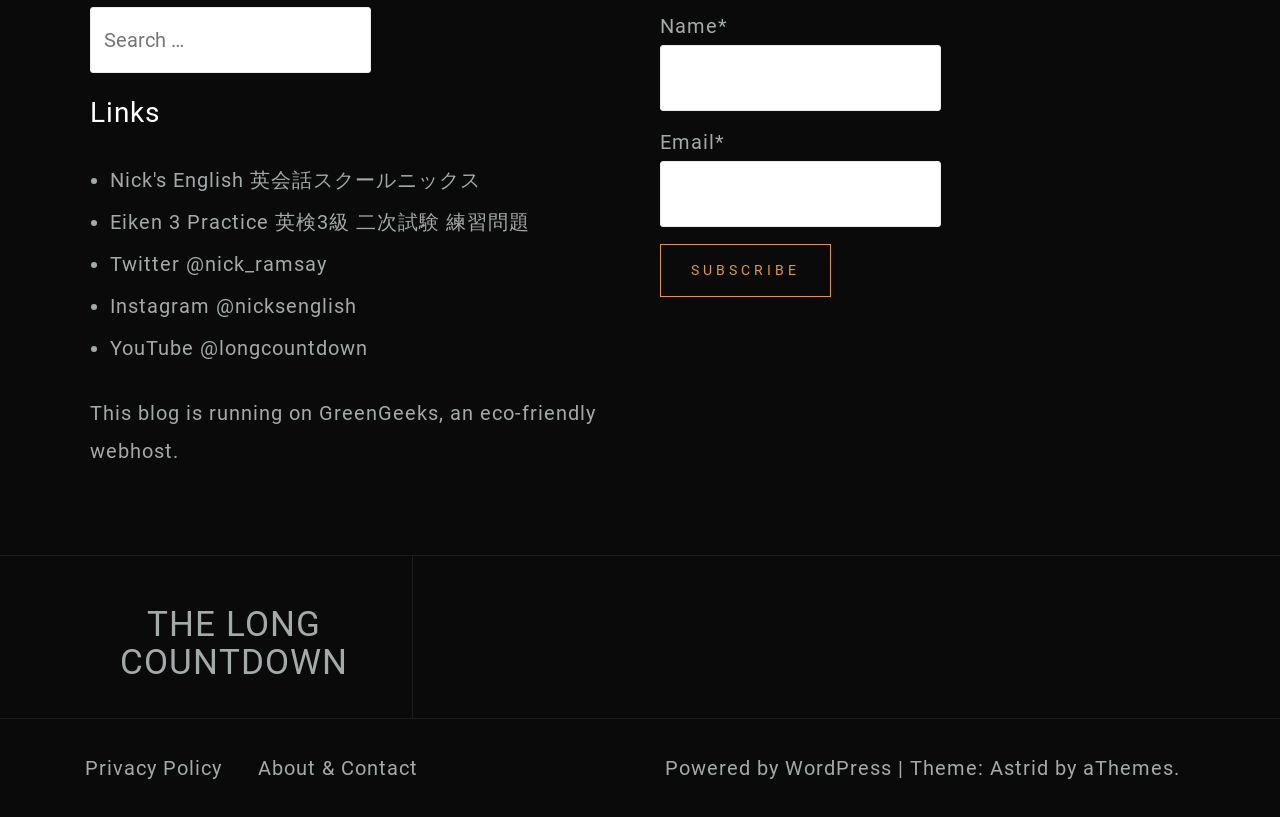What is the webhost of this blog?
Refer to the image and provide a one-word or short phrase answer.

GreenGeeks